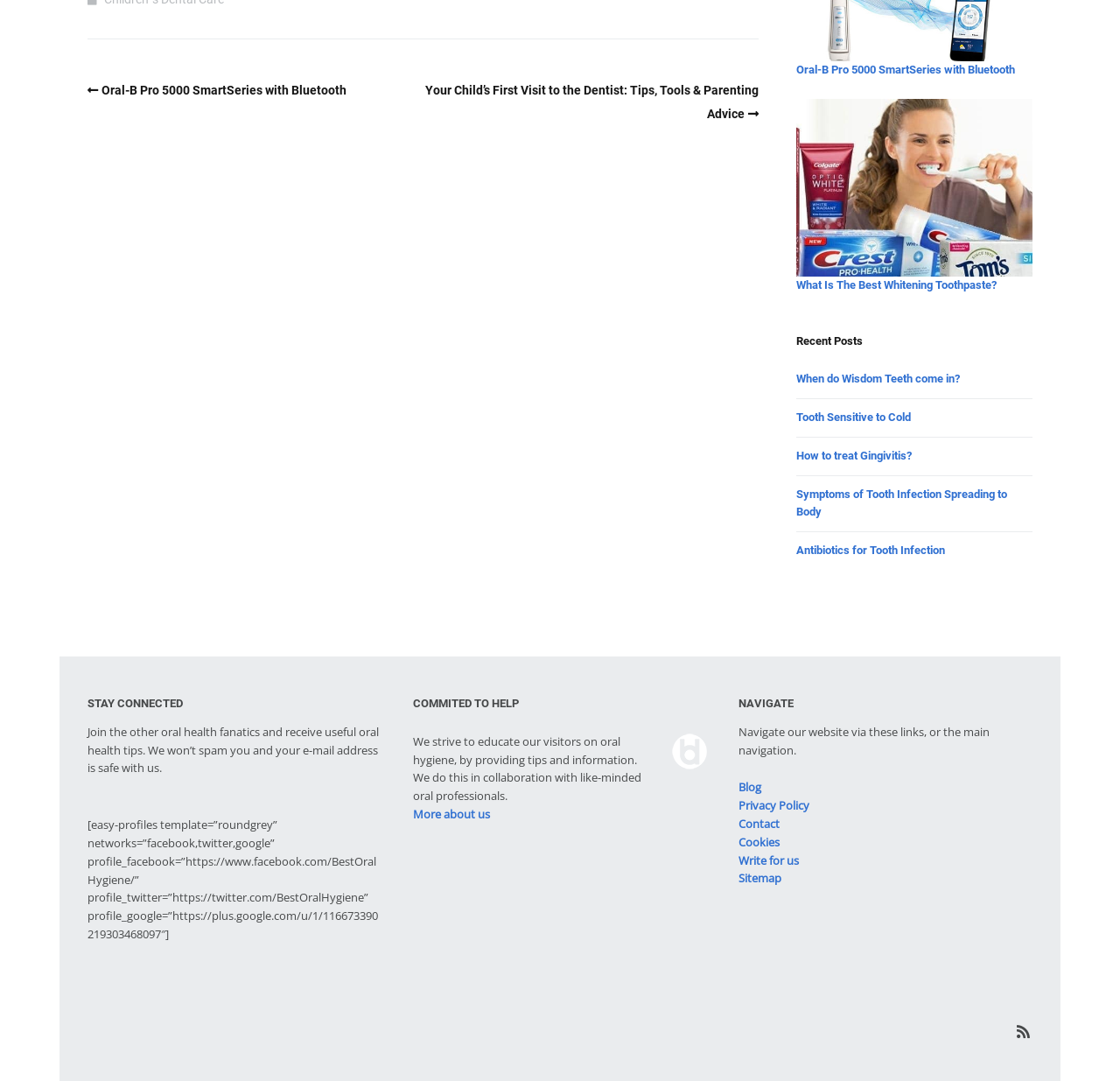Reply to the question with a single word or phrase:
What is the topic of the recent posts section?

Dental health